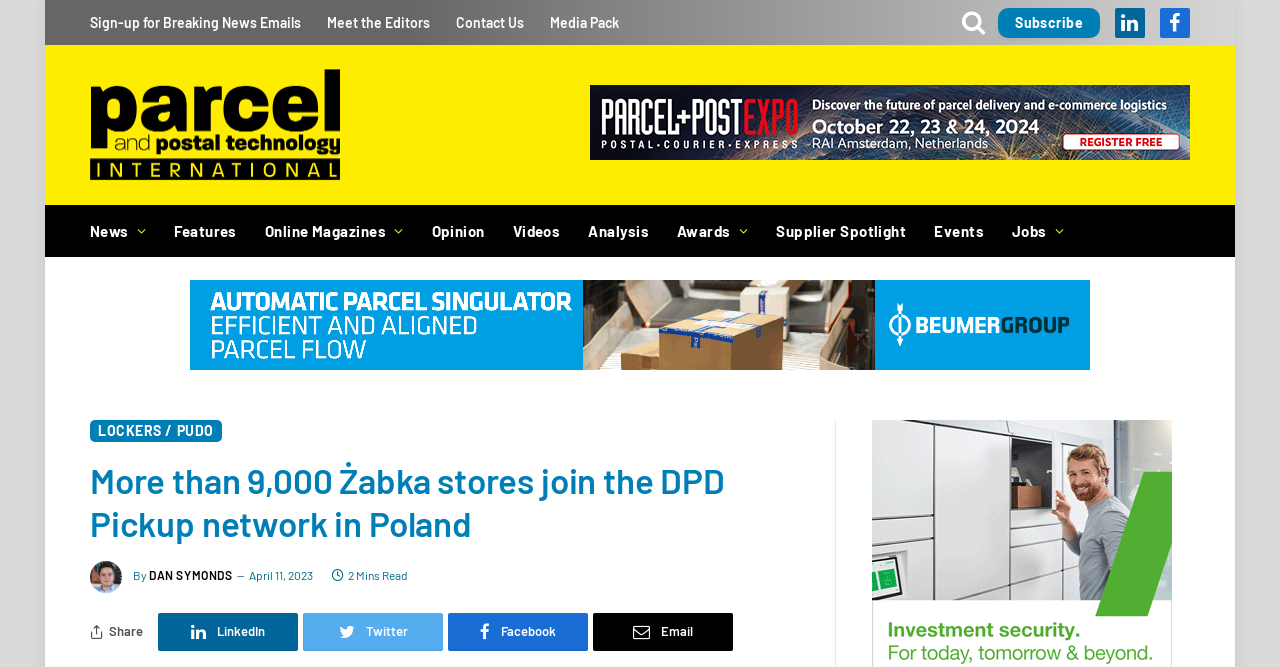Please give the bounding box coordinates of the area that should be clicked to fulfill the following instruction: "Read the article by DAN SYMONDS". The coordinates should be in the format of four float numbers from 0 to 1, i.e., [left, top, right, bottom].

[0.116, 0.851, 0.182, 0.872]